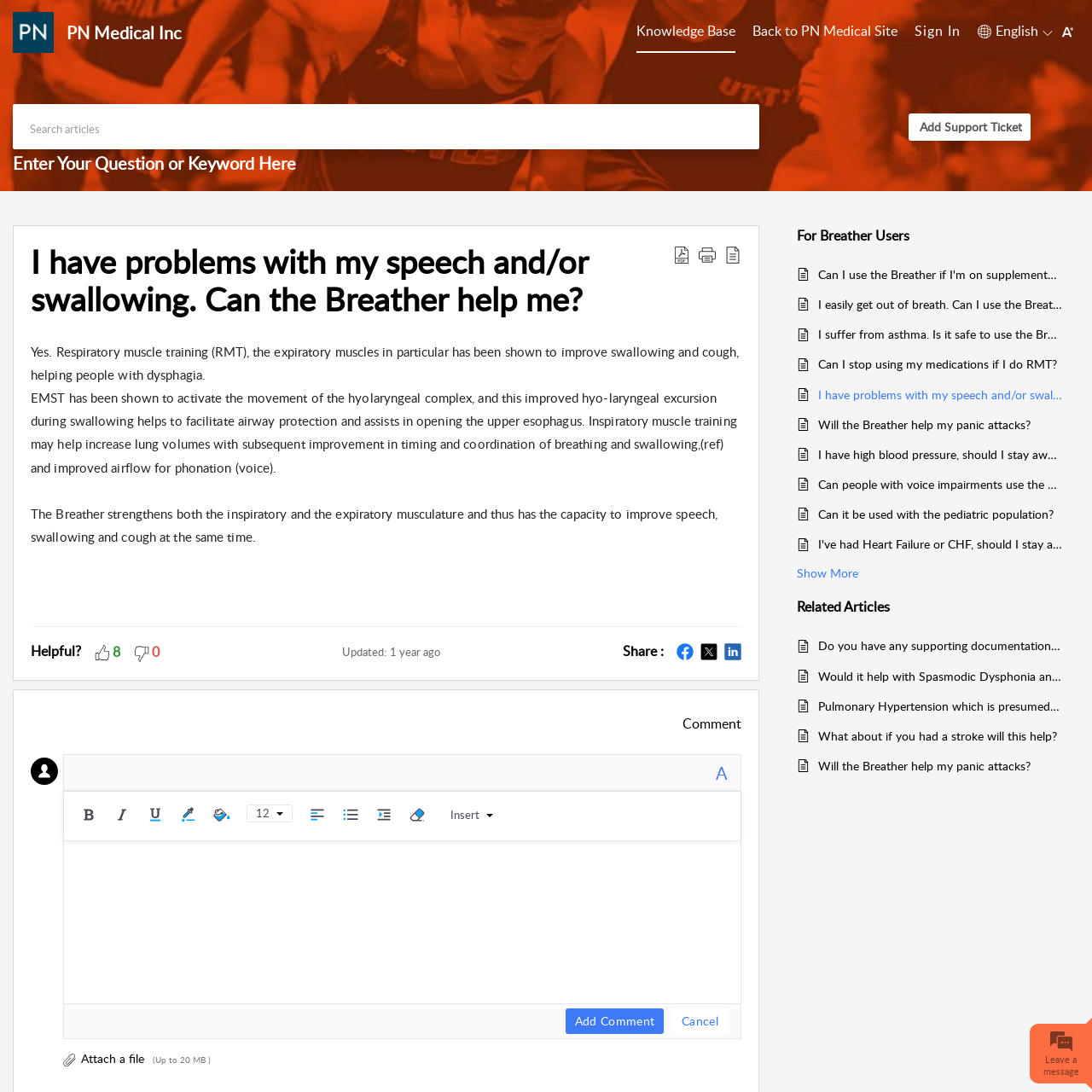How can users share the webpage content?
Answer the question with as much detail as possible.

The webpage provides social media buttons, including Facebook, Twitter, and LinkedIn, which allow users to share the content of the webpage with others on these platforms.